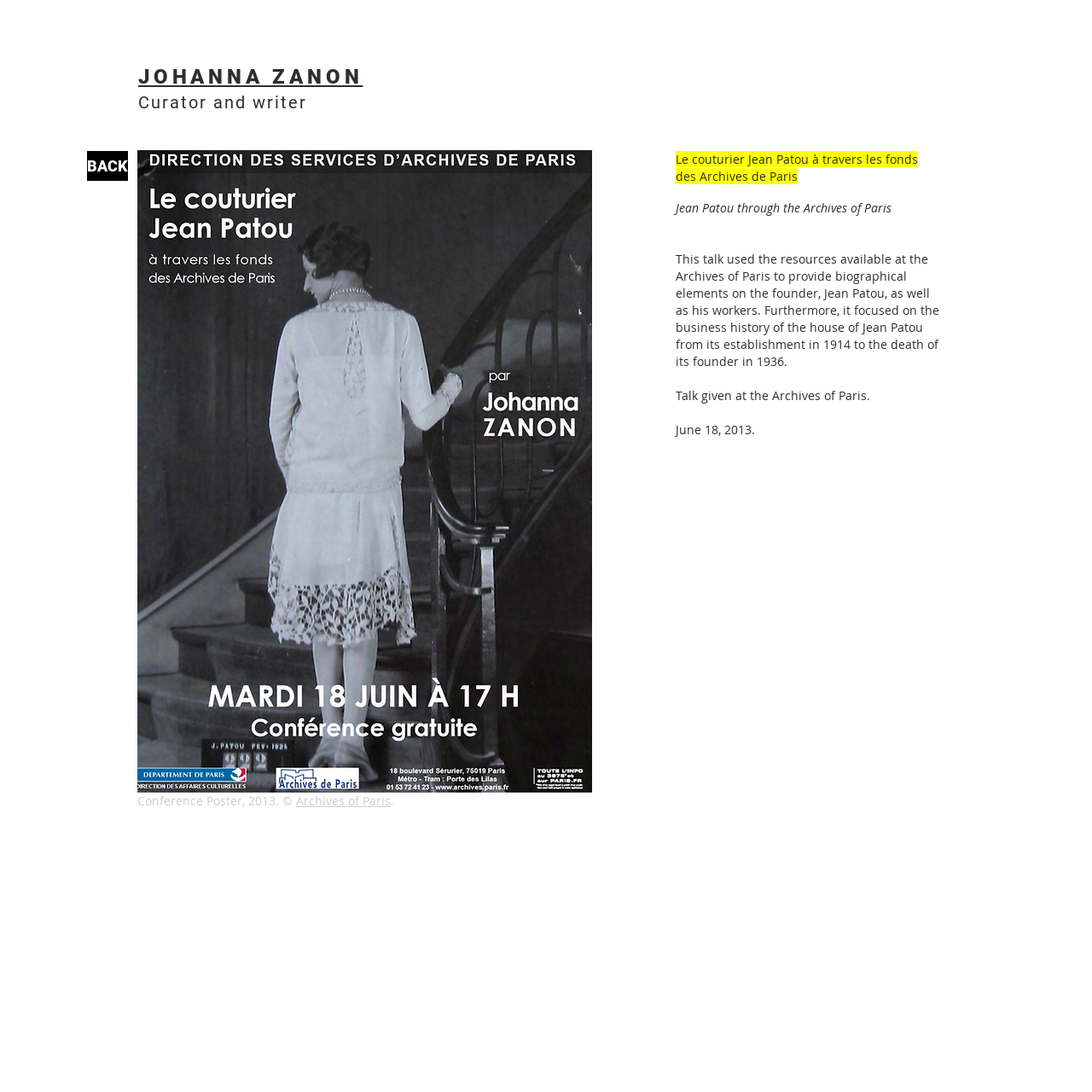Give a one-word or short phrase answer to the question: 
What is the copyright symbol on the webpage?

©